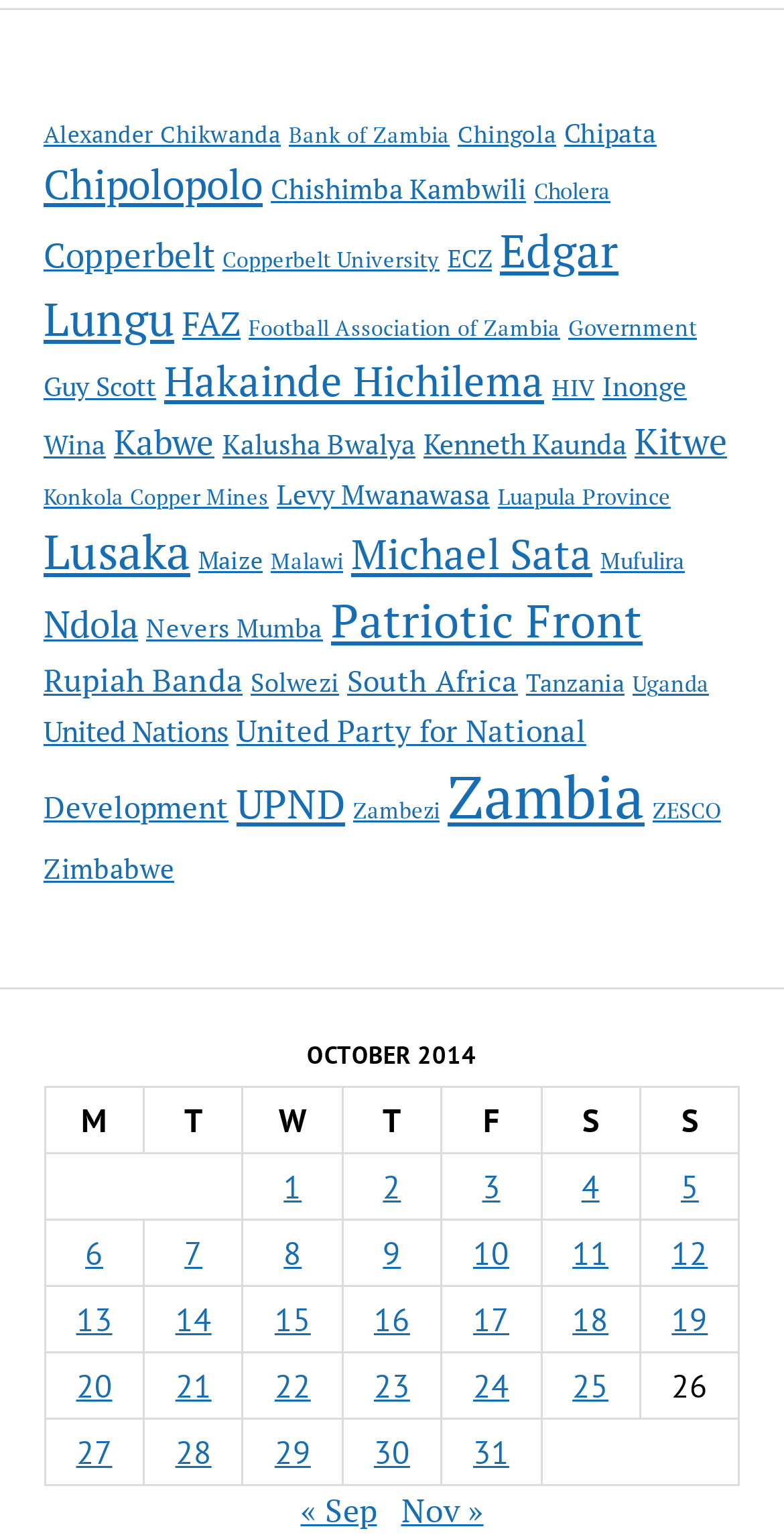Show me the bounding box coordinates of the clickable region to achieve the task as per the instruction: "View posts published on October 1, 2014".

[0.362, 0.758, 0.385, 0.784]